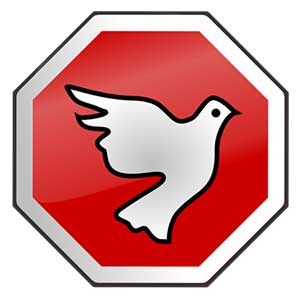Answer the following inquiry with a single word or phrase:
What does the dove in the icon symbolize?

Peace and freedom